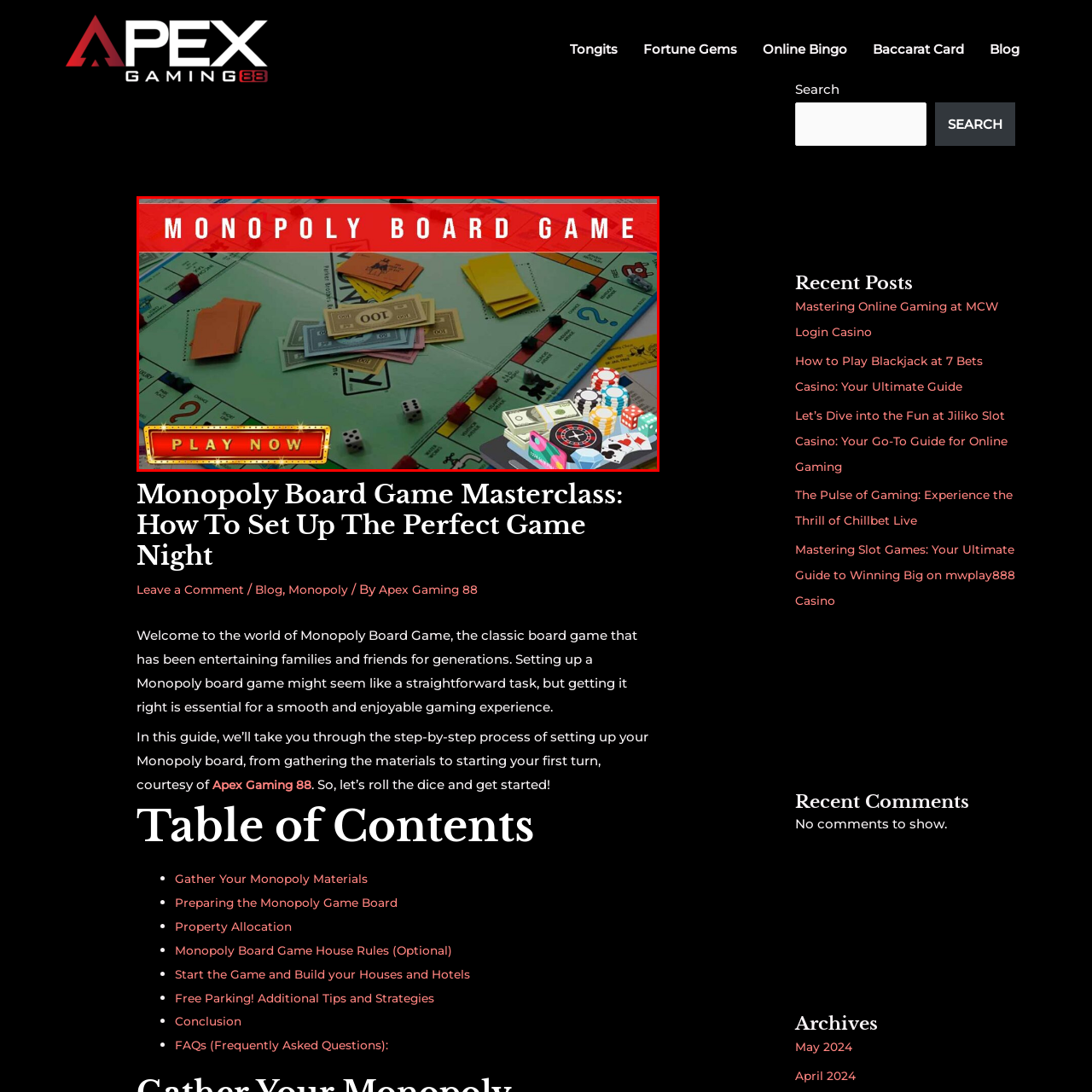What is the purpose of the button at the bottom?
Focus on the area marked by the red bounding box and respond to the question with as much detail as possible.

The prominent button at the bottom of the image is a call to action, encouraging viewers to engage with the game by clicking on it. The button is labeled 'PLAY NOW', which suggests that it will initiate the gameplay experience.